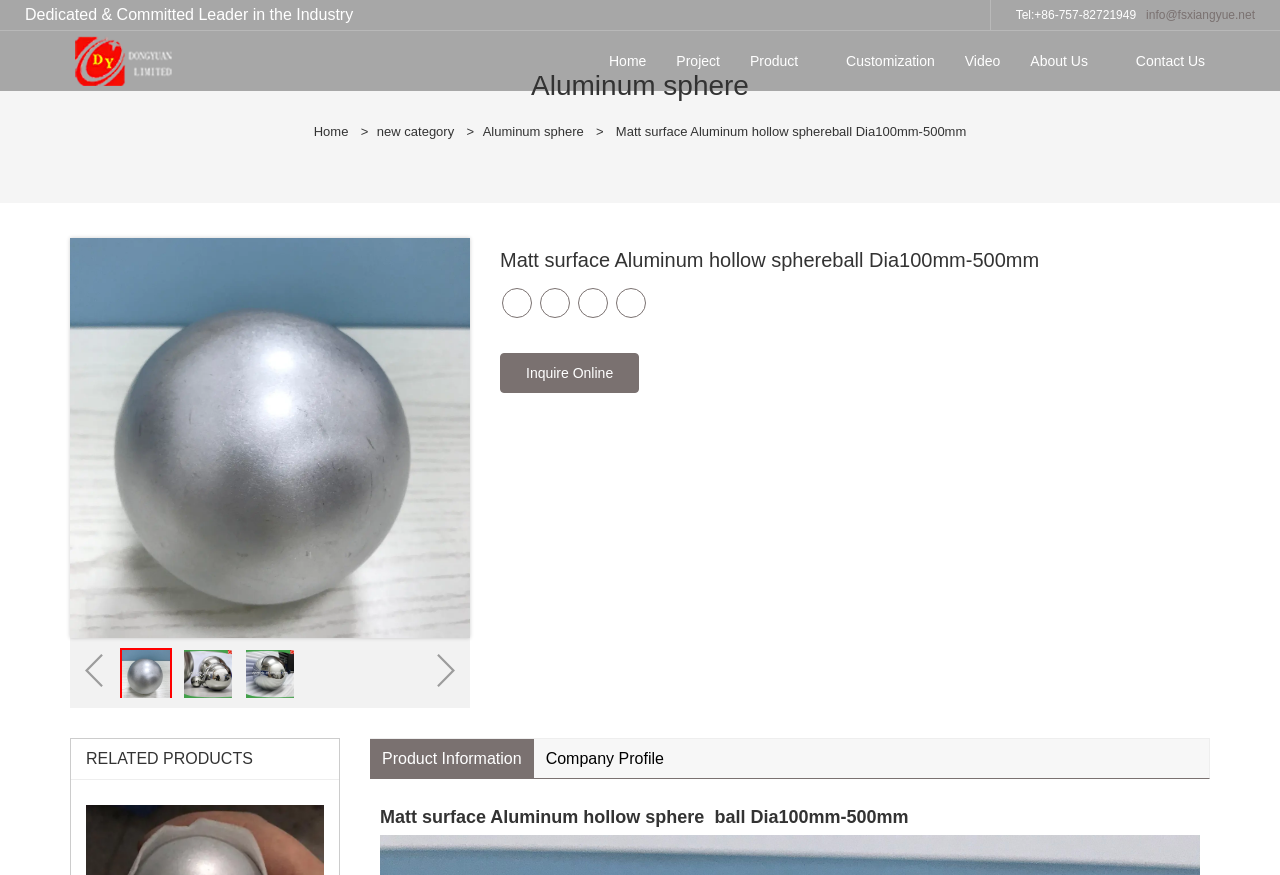How many images are there on the current page?
From the screenshot, provide a brief answer in one word or phrase.

6